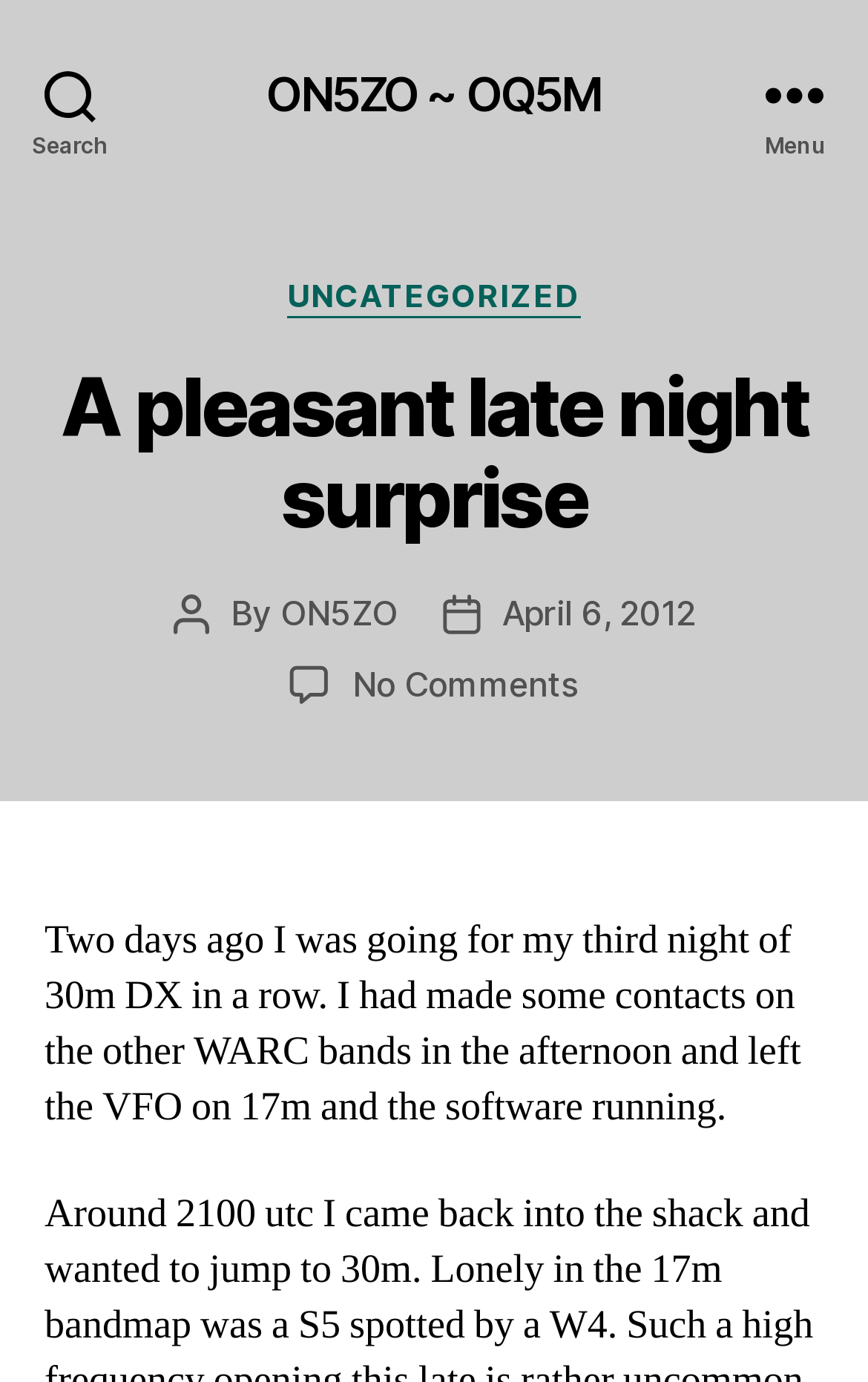What is the author of the post?
Answer the question with a single word or phrase, referring to the image.

ON5ZO